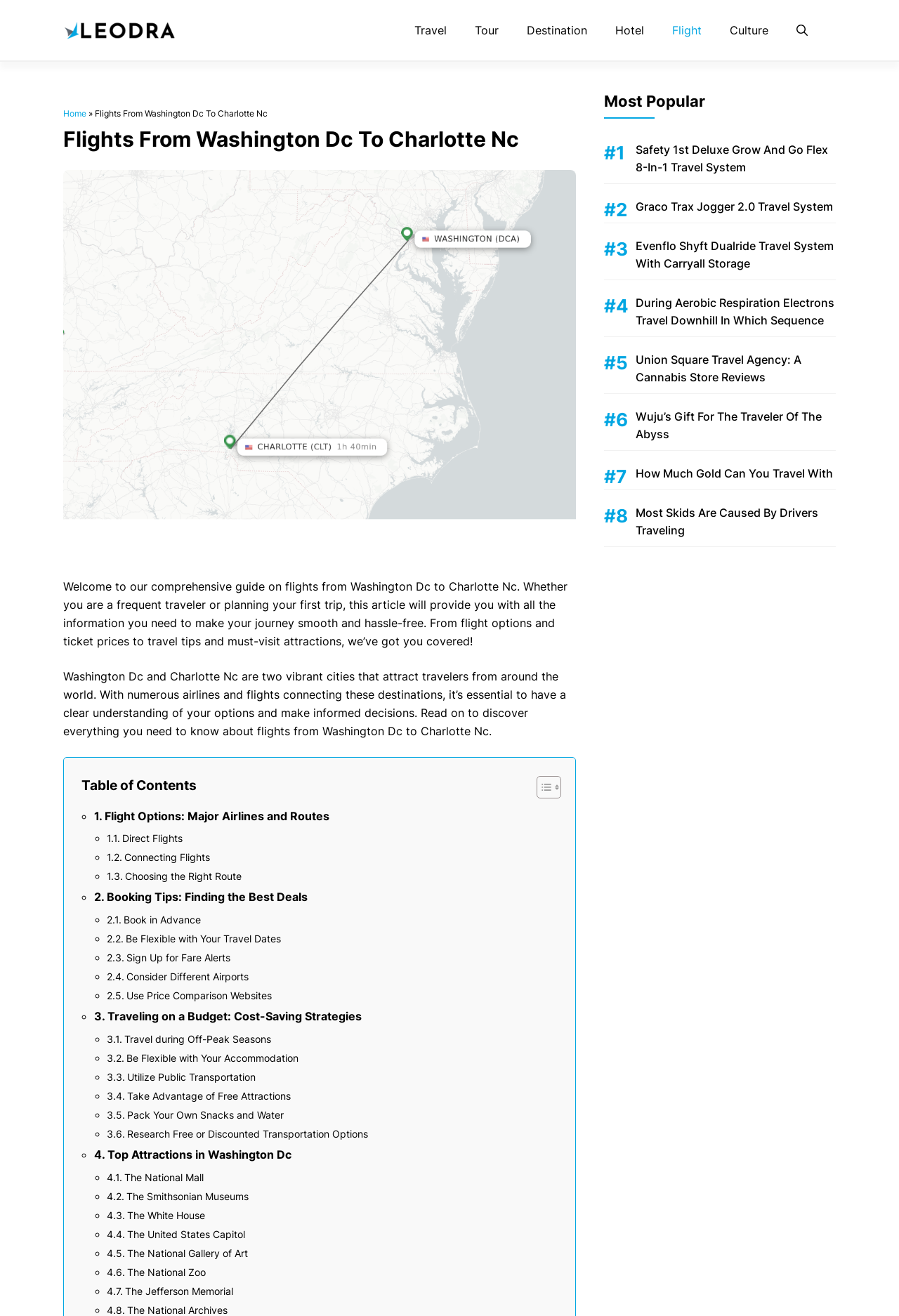Specify the bounding box coordinates of the area that needs to be clicked to achieve the following instruction: "Read about 'Flight Options: Major Airlines and Routes'".

[0.105, 0.613, 0.367, 0.627]